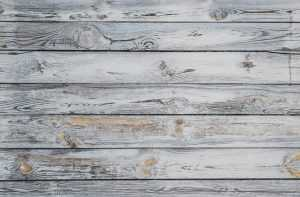What colors are present on the wooden planks?
Please analyze the image and answer the question with as much detail as possible.

According to the caption, the wooden planks have 'variations in color, including soft grays and hints of warm tones', which suggests a muted and earthy color palette.